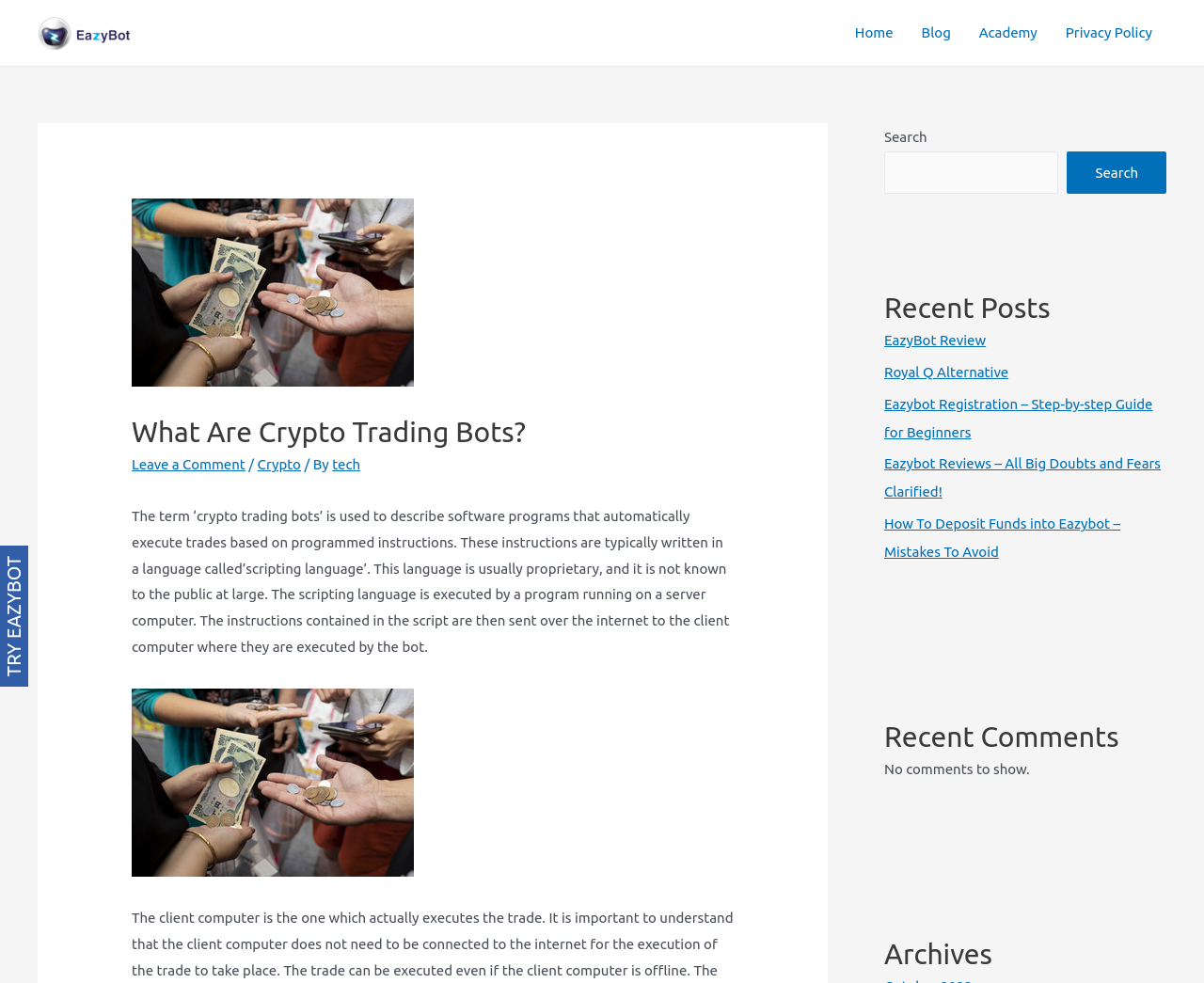What is the name of the automated crypto trading AI mentioned on this webpage?
Please provide a detailed answer to the question.

The name 'EazyBot' is mentioned in the link 'EazyBot - Automated Crypto Trading AI | Start Trading Now' and also in the text description, indicating that it is an automated crypto trading AI.